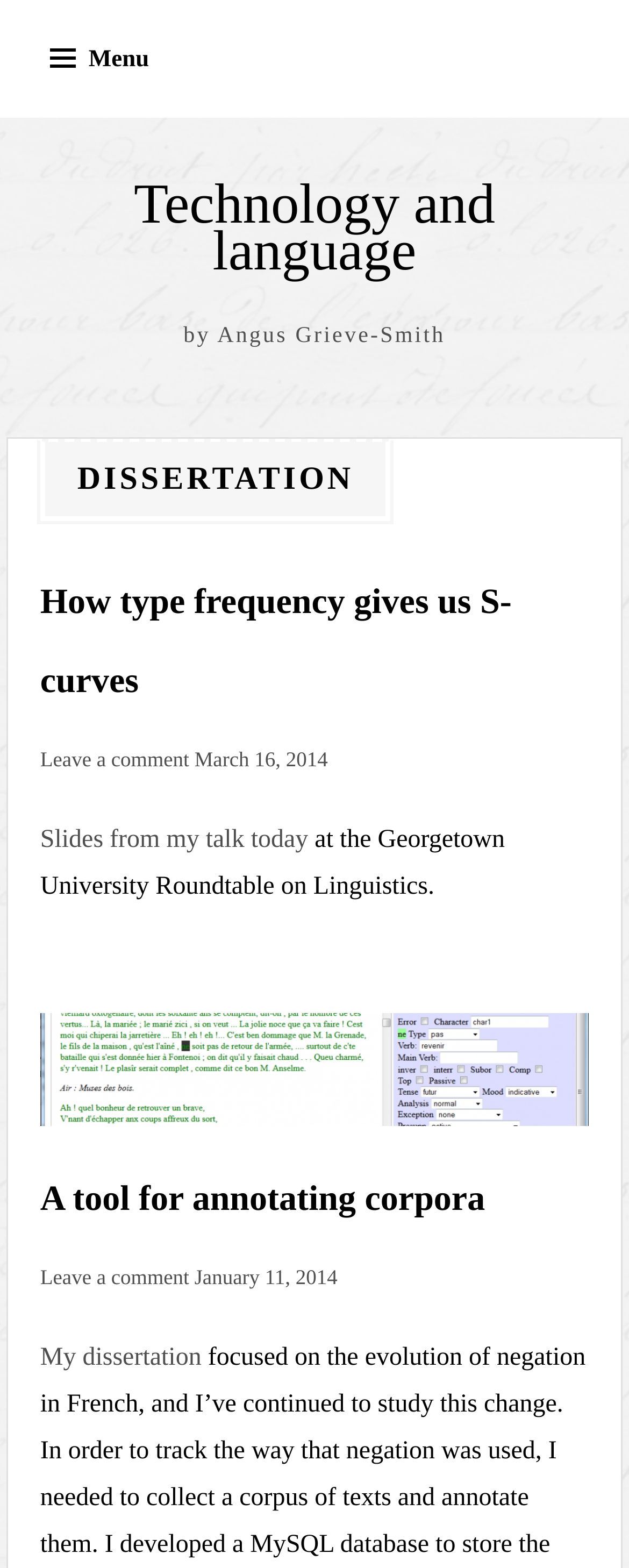Pinpoint the bounding box coordinates of the clickable element to carry out the following instruction: "View the slides from the talk."

[0.064, 0.527, 0.49, 0.544]